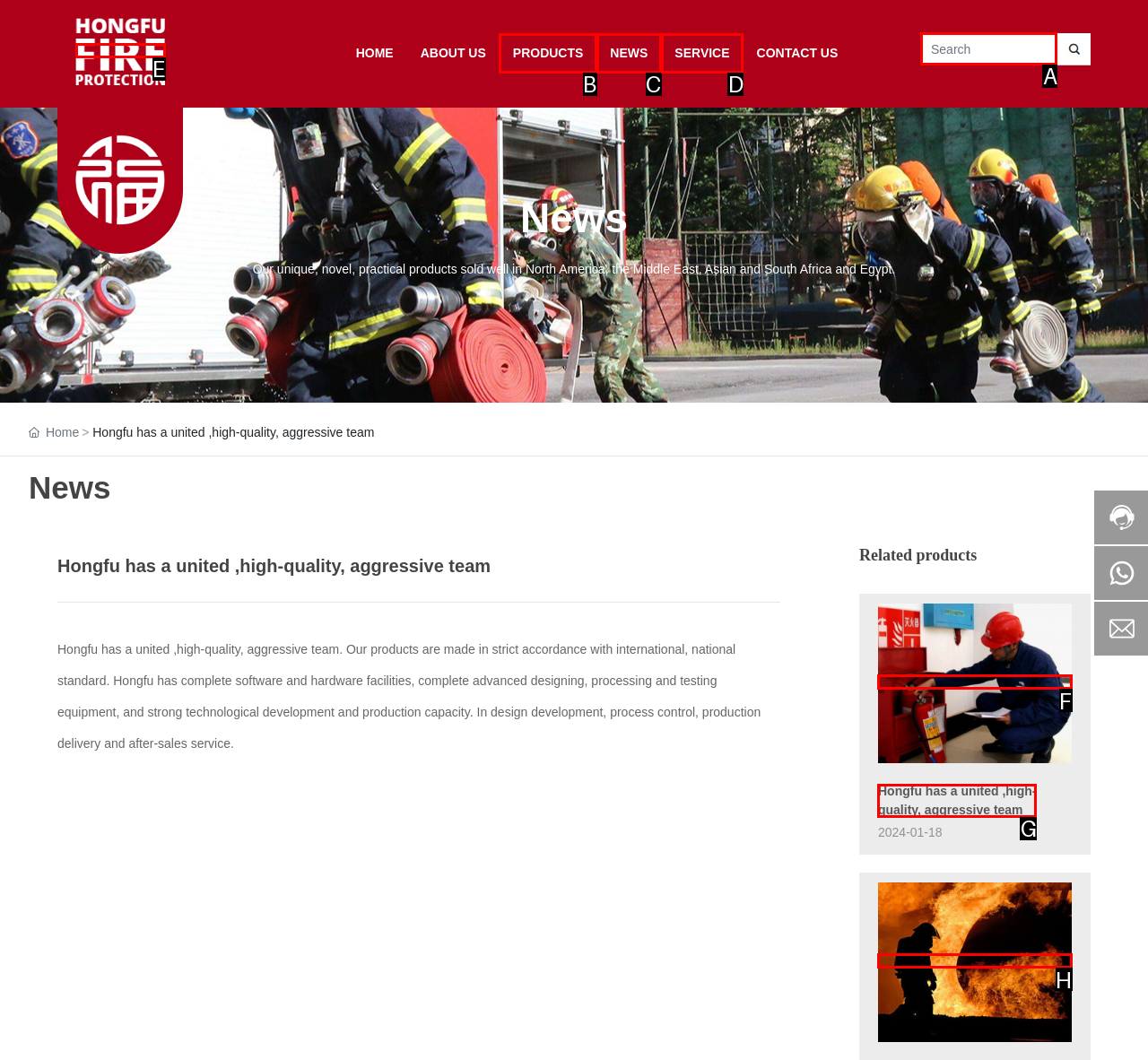Identify the correct UI element to click on to achieve the task: Search for products. Provide the letter of the appropriate element directly from the available choices.

A